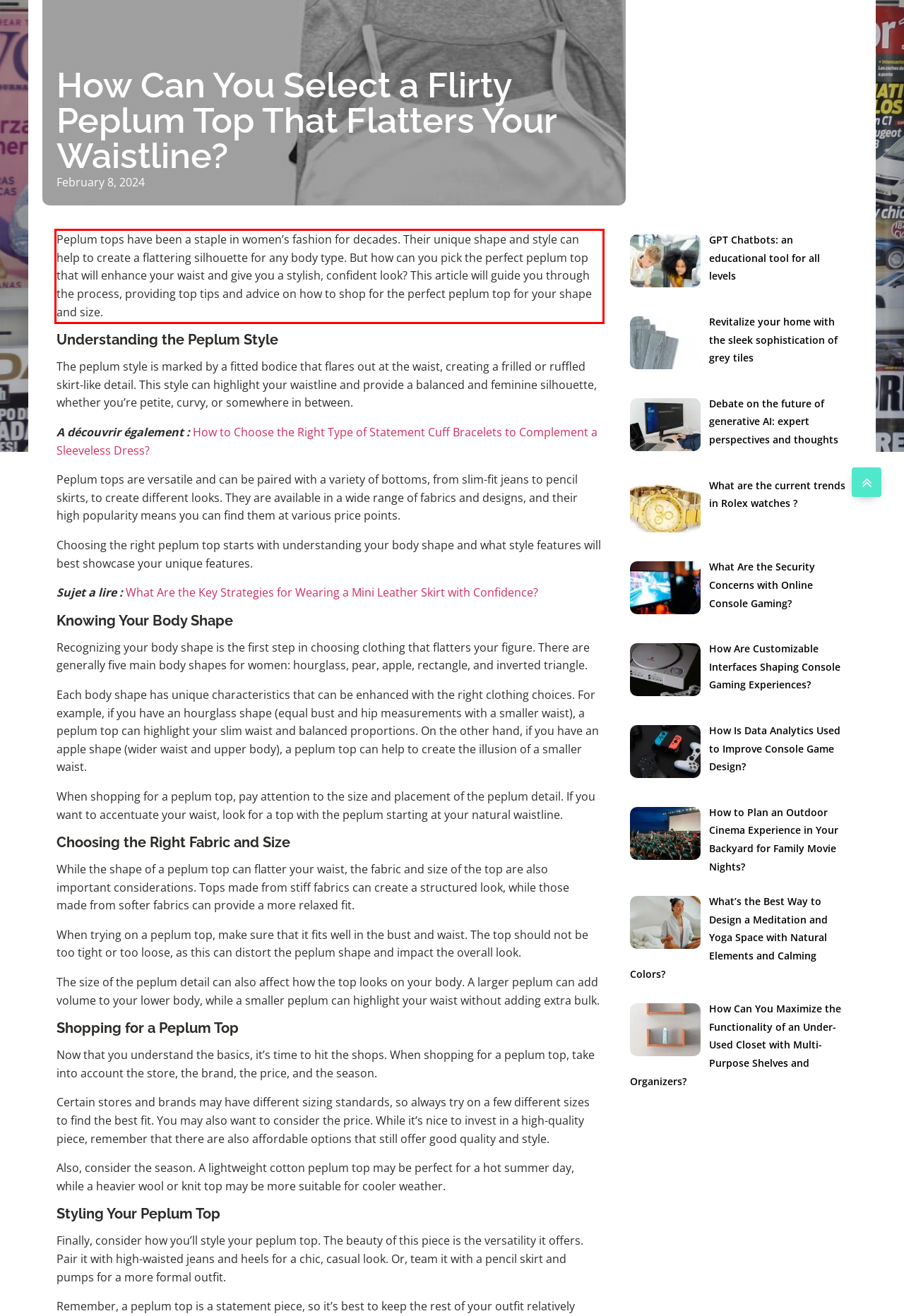From the given screenshot of a webpage, identify the red bounding box and extract the text content within it.

Peplum tops have been a staple in women’s fashion for decades. Their unique shape and style can help to create a flattering silhouette for any body type. But how can you pick the perfect peplum top that will enhance your waist and give you a stylish, confident look? This article will guide you through the process, providing top tips and advice on how to shop for the perfect peplum top for your shape and size.